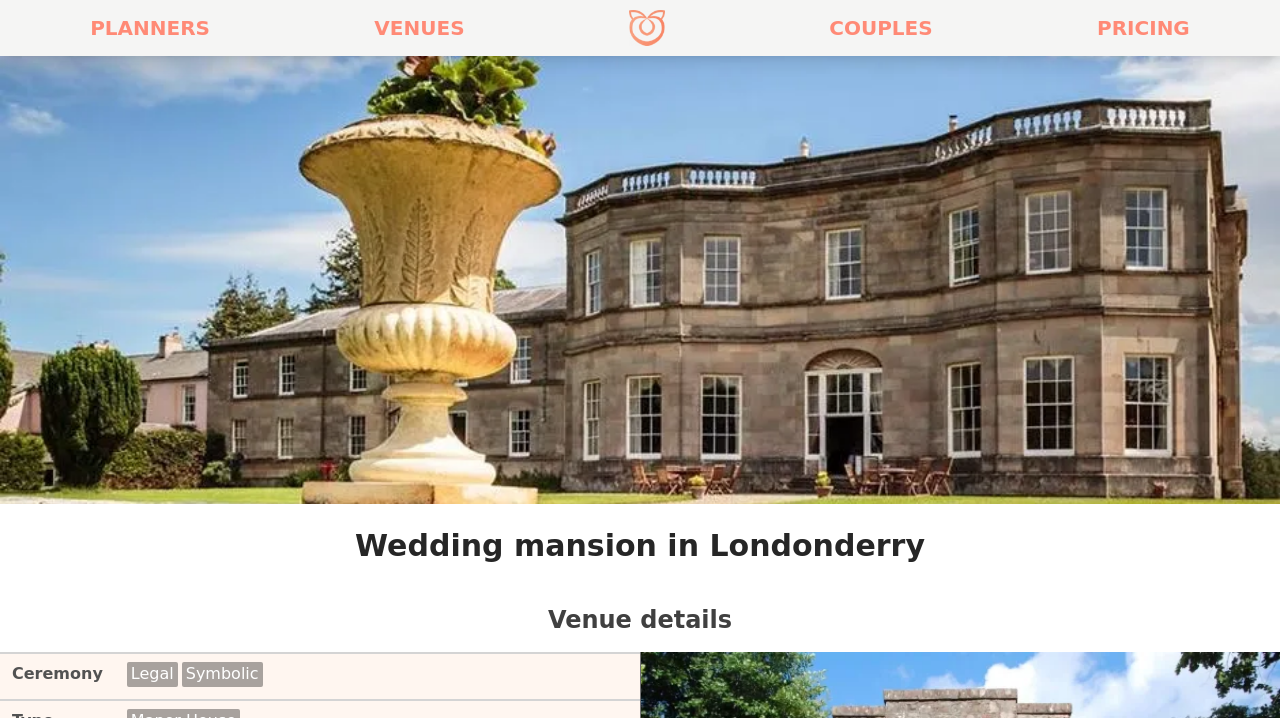Extract the bounding box coordinates for the described element: "parent_node: PLANNERS". The coordinates should be represented as four float numbers between 0 and 1: [left, top, right, bottom].

[0.491, 0.008, 0.519, 0.07]